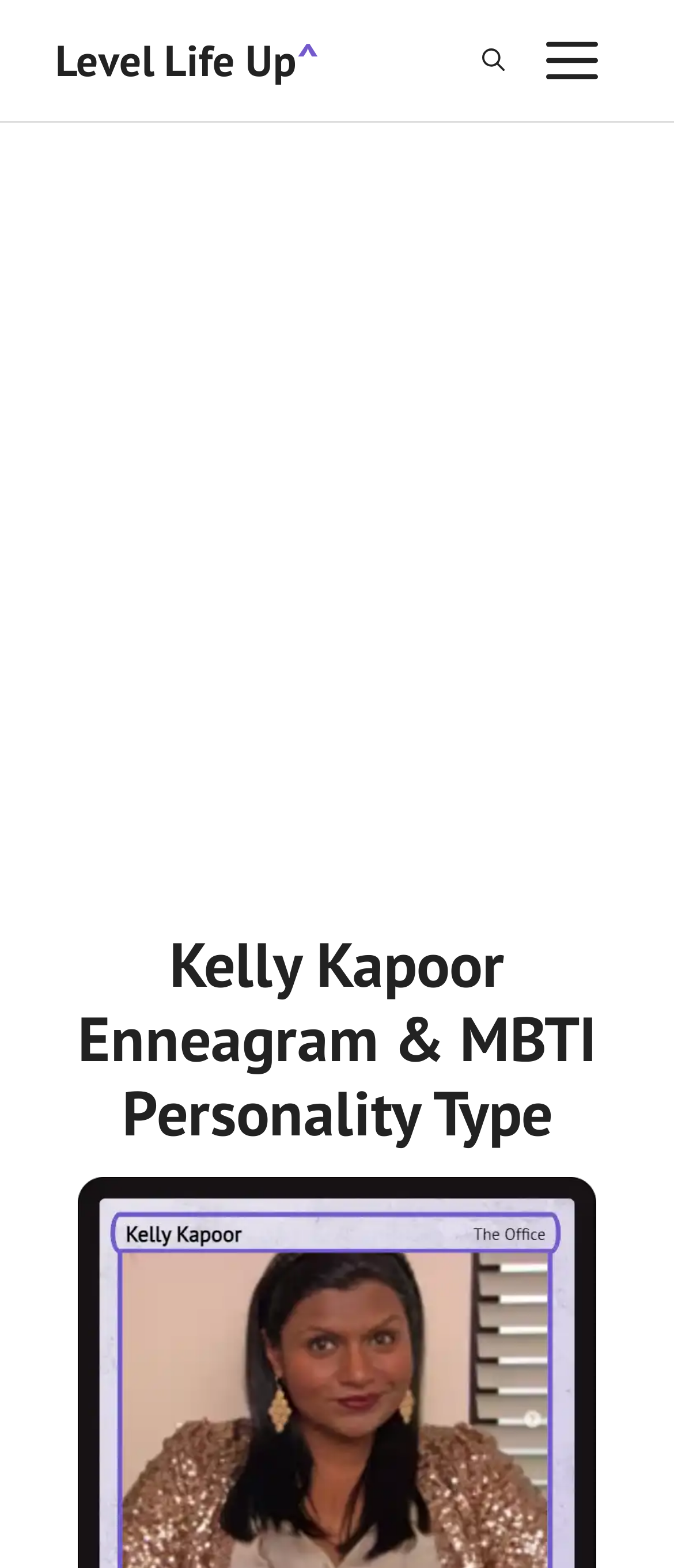Examine the image carefully and respond to the question with a detailed answer: 
What is the name of the character being described?

Based on the webpage content, specifically the heading 'Kelly Kapoor Enneagram & MBTI Personality Type', it is clear that the webpage is about a character named Kelly Kapoor.